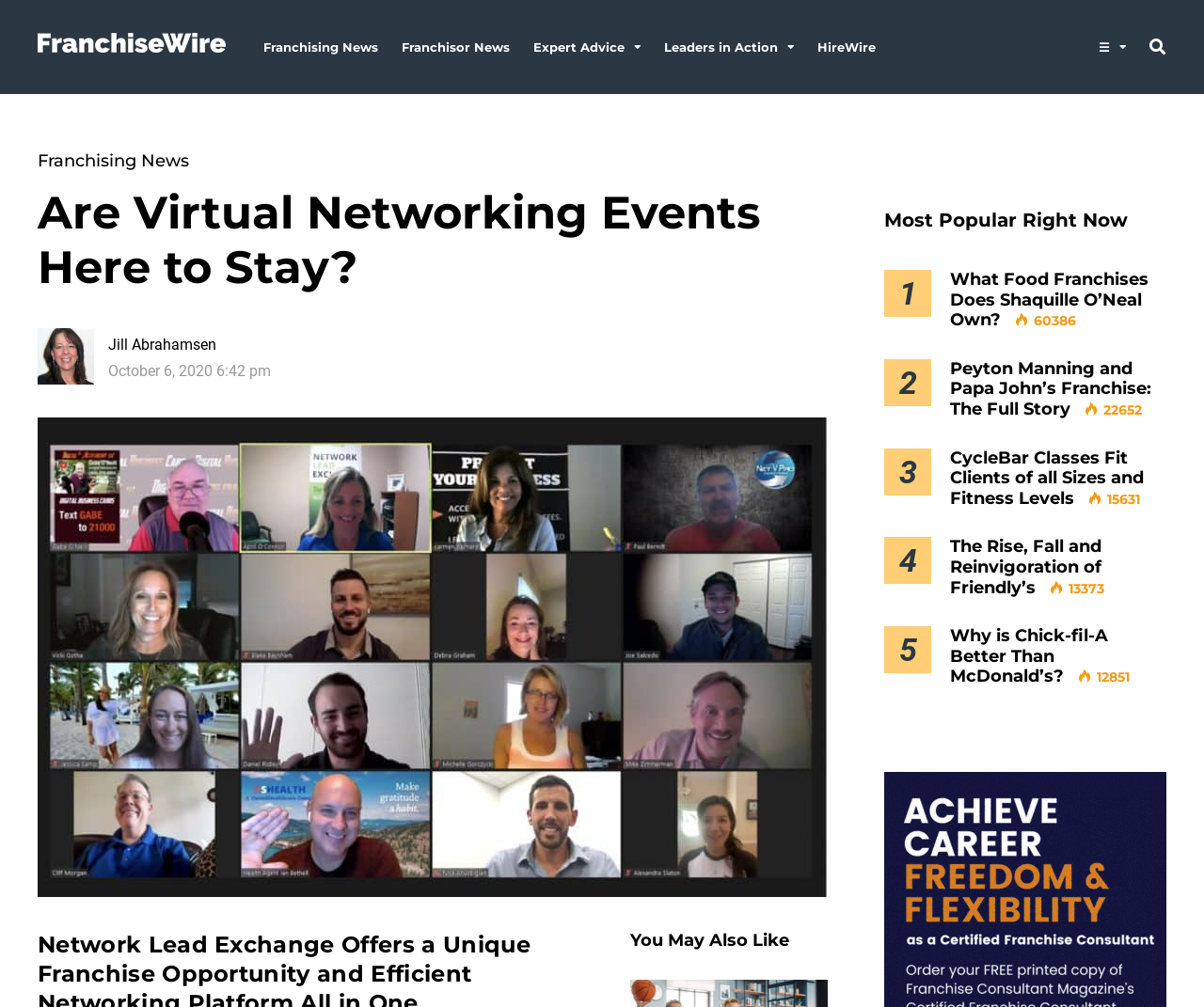Determine the main text heading of the webpage and provide its content.

Are Virtual Networking Events Here to Stay?